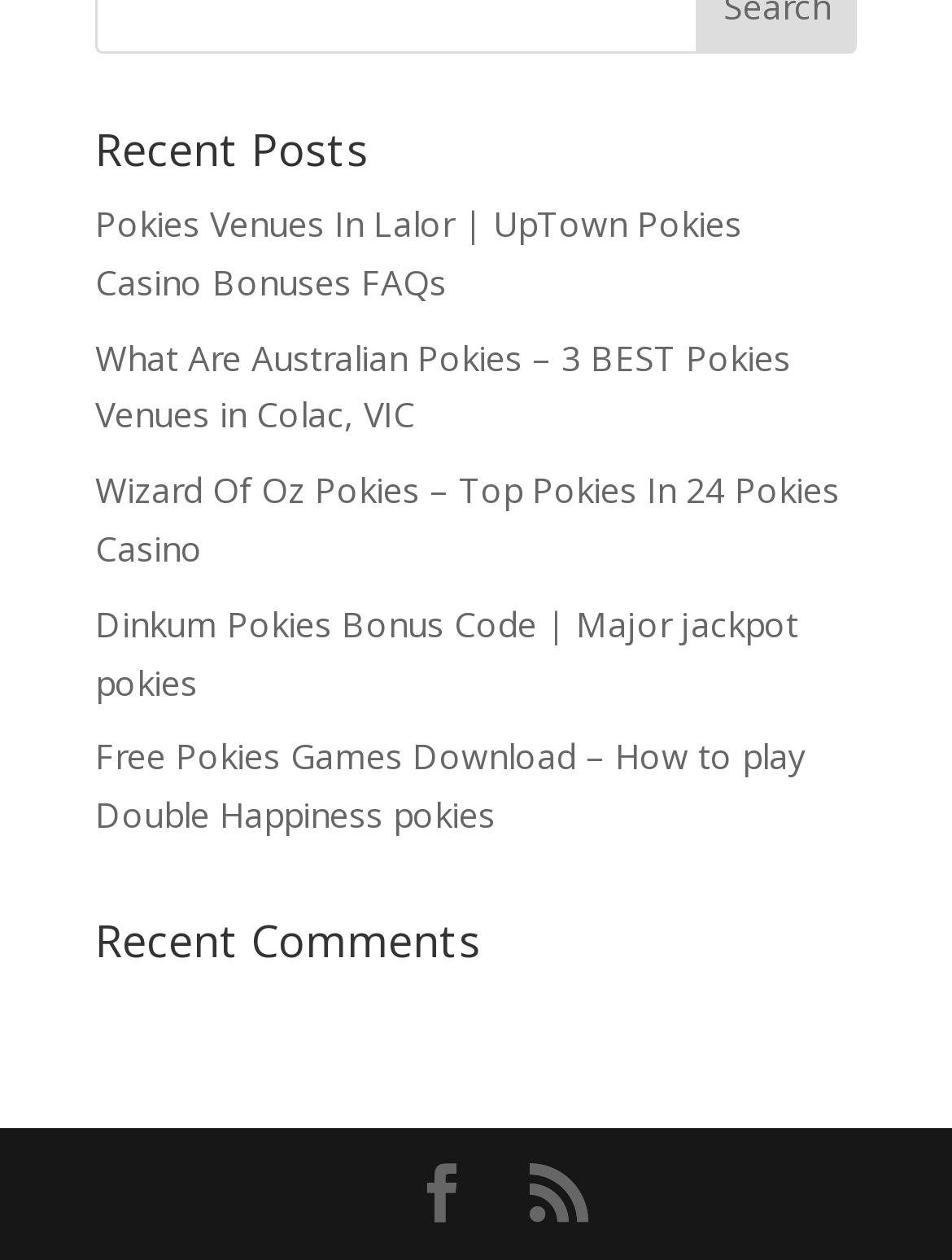Provide a short answer to the following question with just one word or phrase: What is the title of the second recent post?

What Are Australian Pokies